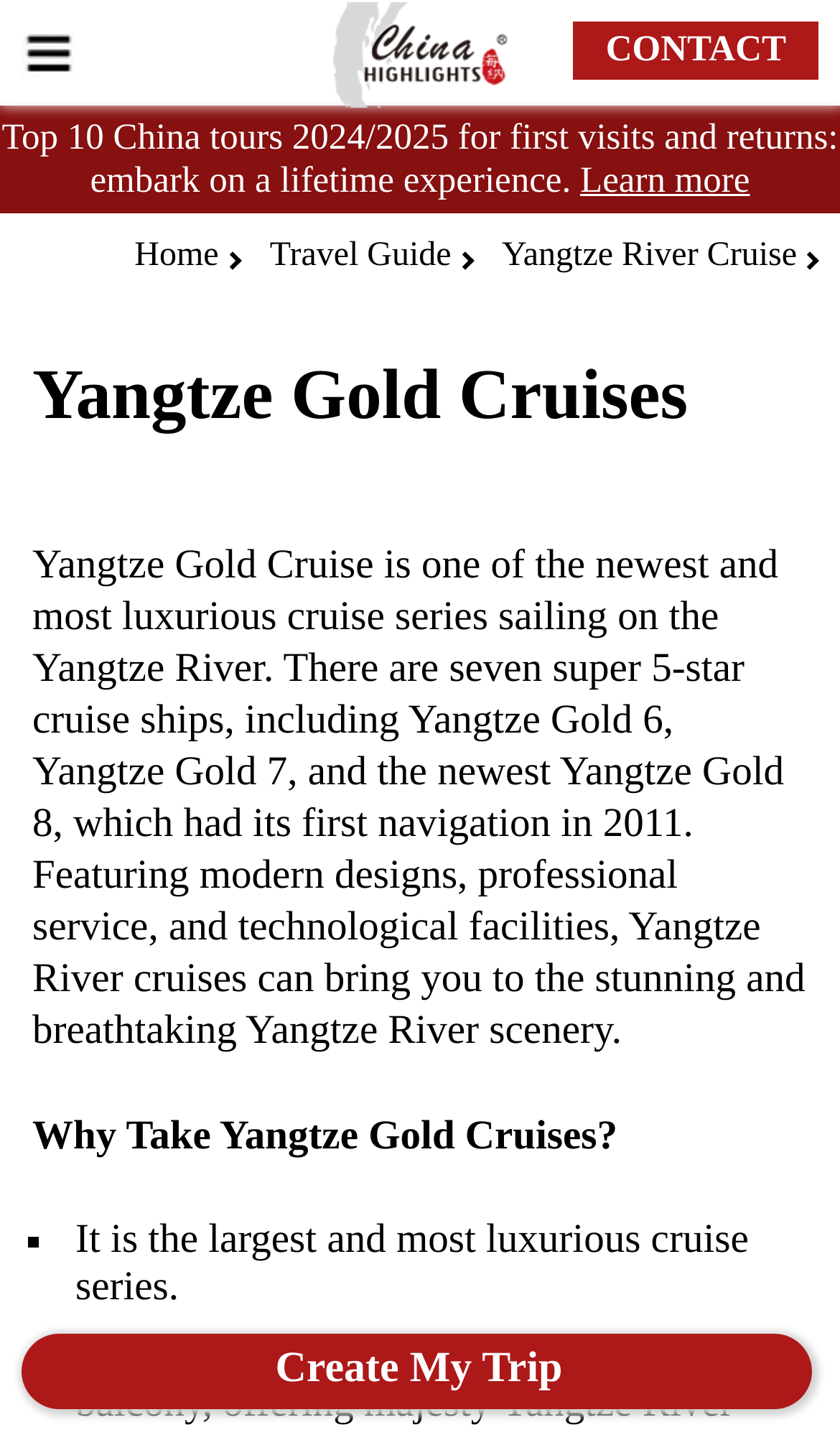Please identify the bounding box coordinates of the clickable region that I should interact with to perform the following instruction: "Create a customized trip". The coordinates should be expressed as four float numbers between 0 and 1, i.e., [left, top, right, bottom].

[0.026, 0.929, 0.967, 0.982]